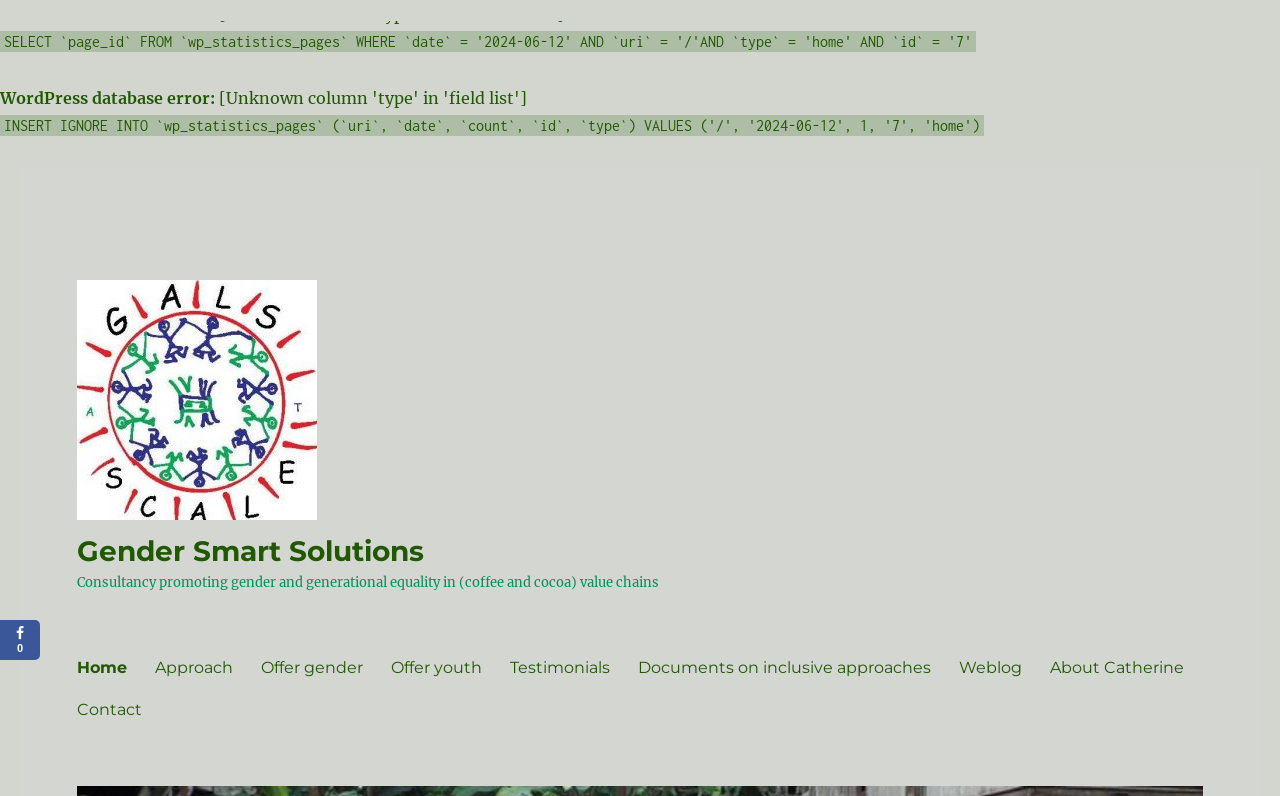Using the provided element description "Contact", determine the bounding box coordinates of the UI element.

[0.846, 0.812, 0.911, 0.864]